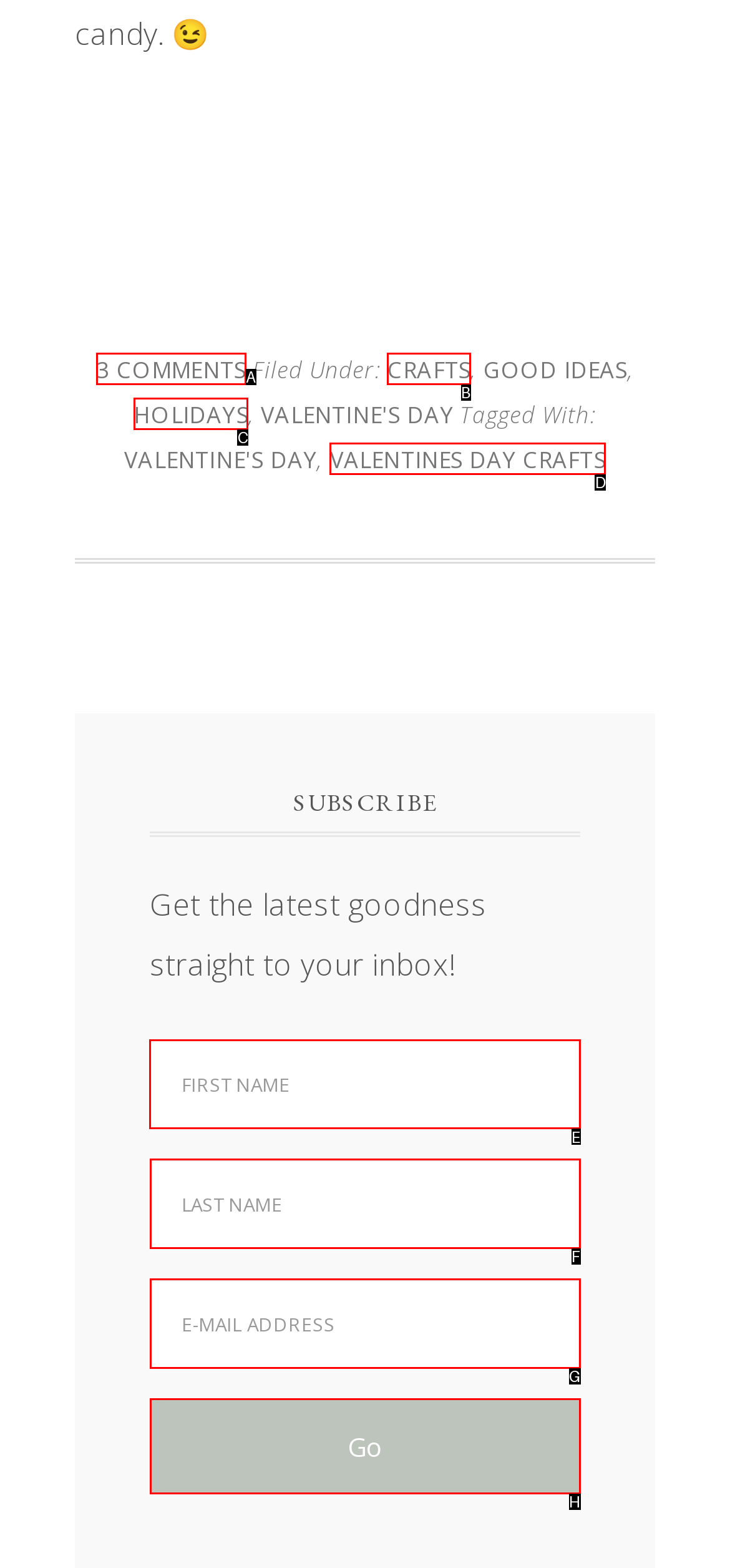Determine which HTML element should be clicked for this task: Click on Custom Atlanta Hawks Jerseys
Provide the option's letter from the available choices.

None